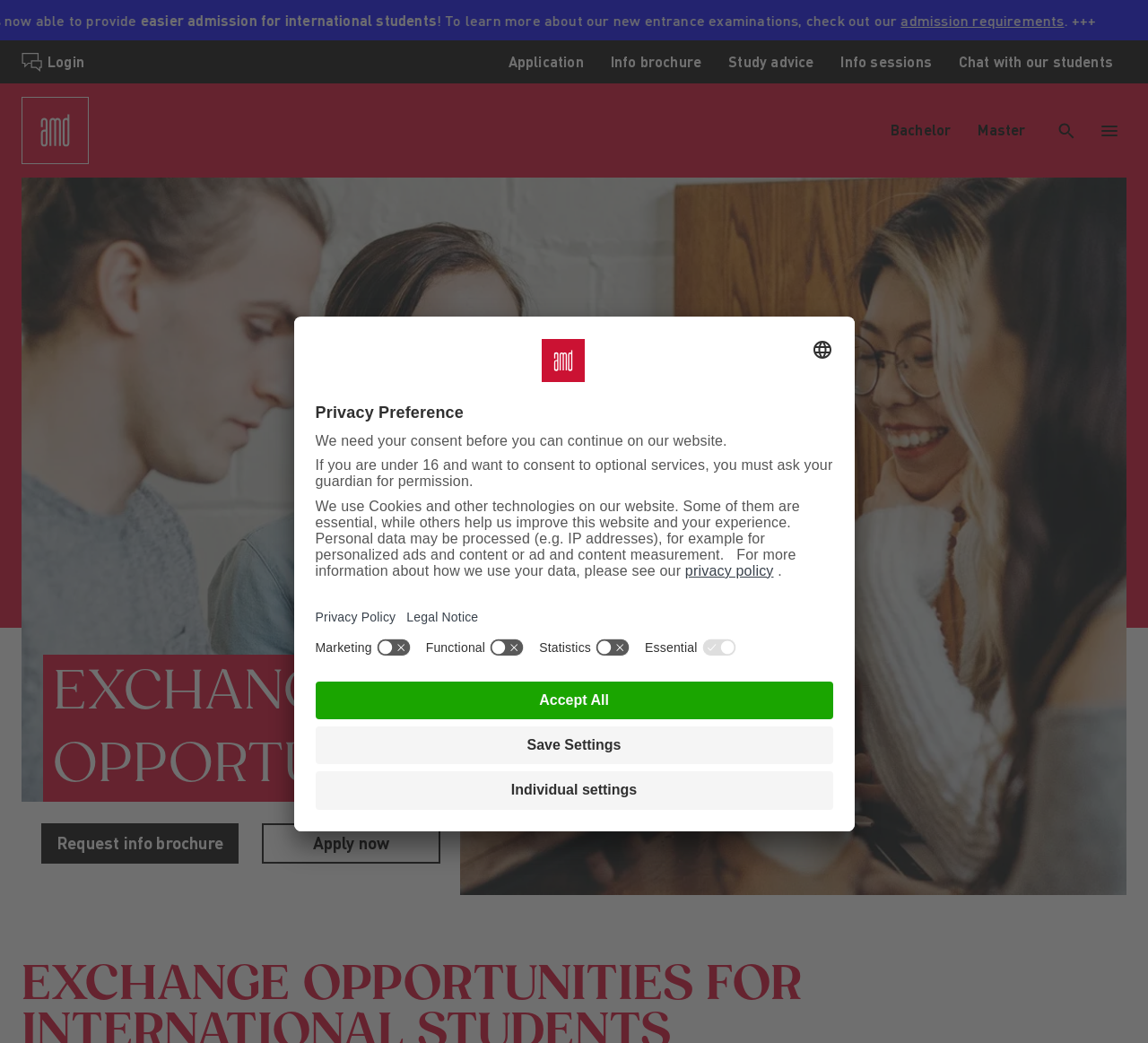Please provide a detailed answer to the question below based on the screenshot: 
What is the purpose of the 'Search' button?

I inferred the purpose of the 'Search' button by its name and the fact that it is a button, which suggests that it is meant to be clicked to perform a search function.